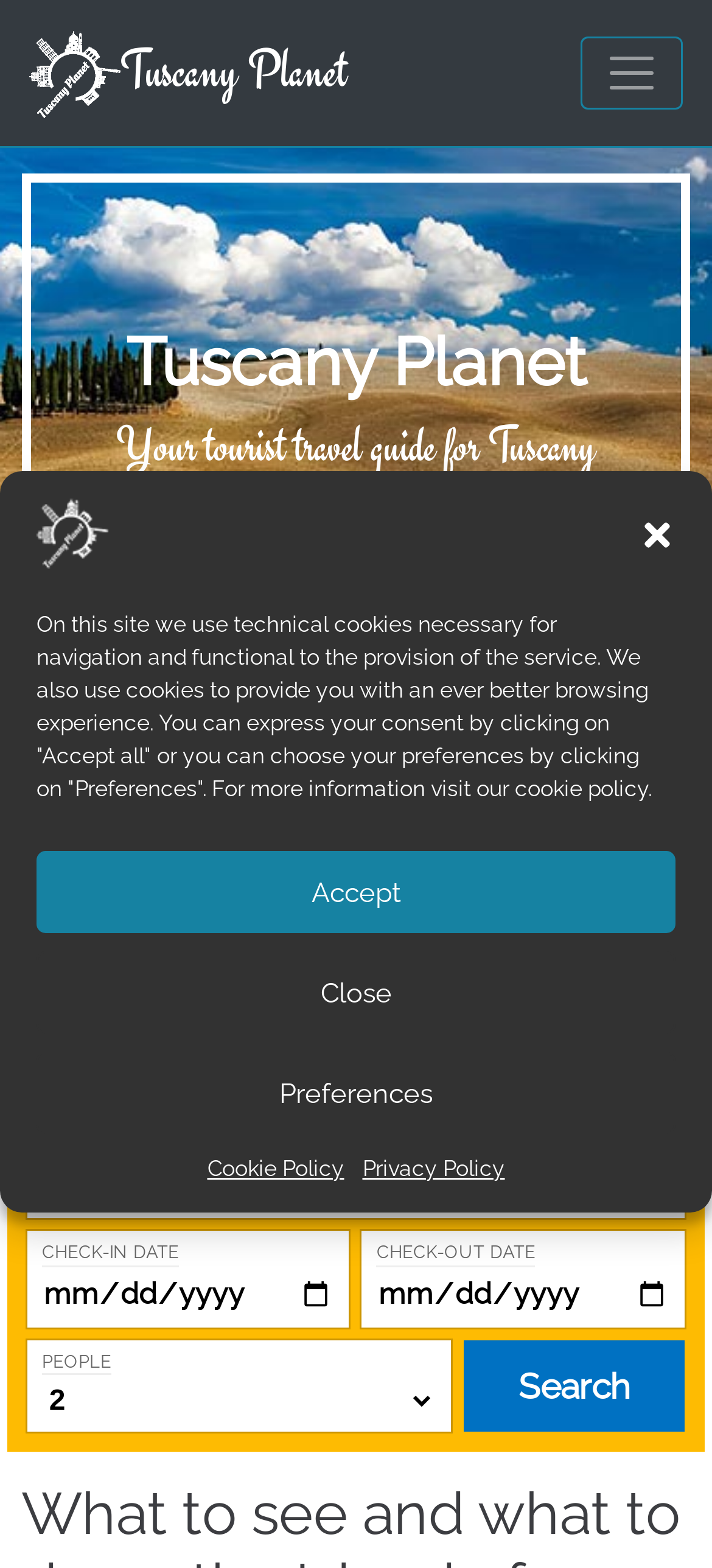Provide the bounding box coordinates, formatted as (top-left x, top-left y, bottom-right x, bottom-right y), with all values being floating point numbers between 0 and 1. Identify the bounding box of the UI element that matches the description: Events

None